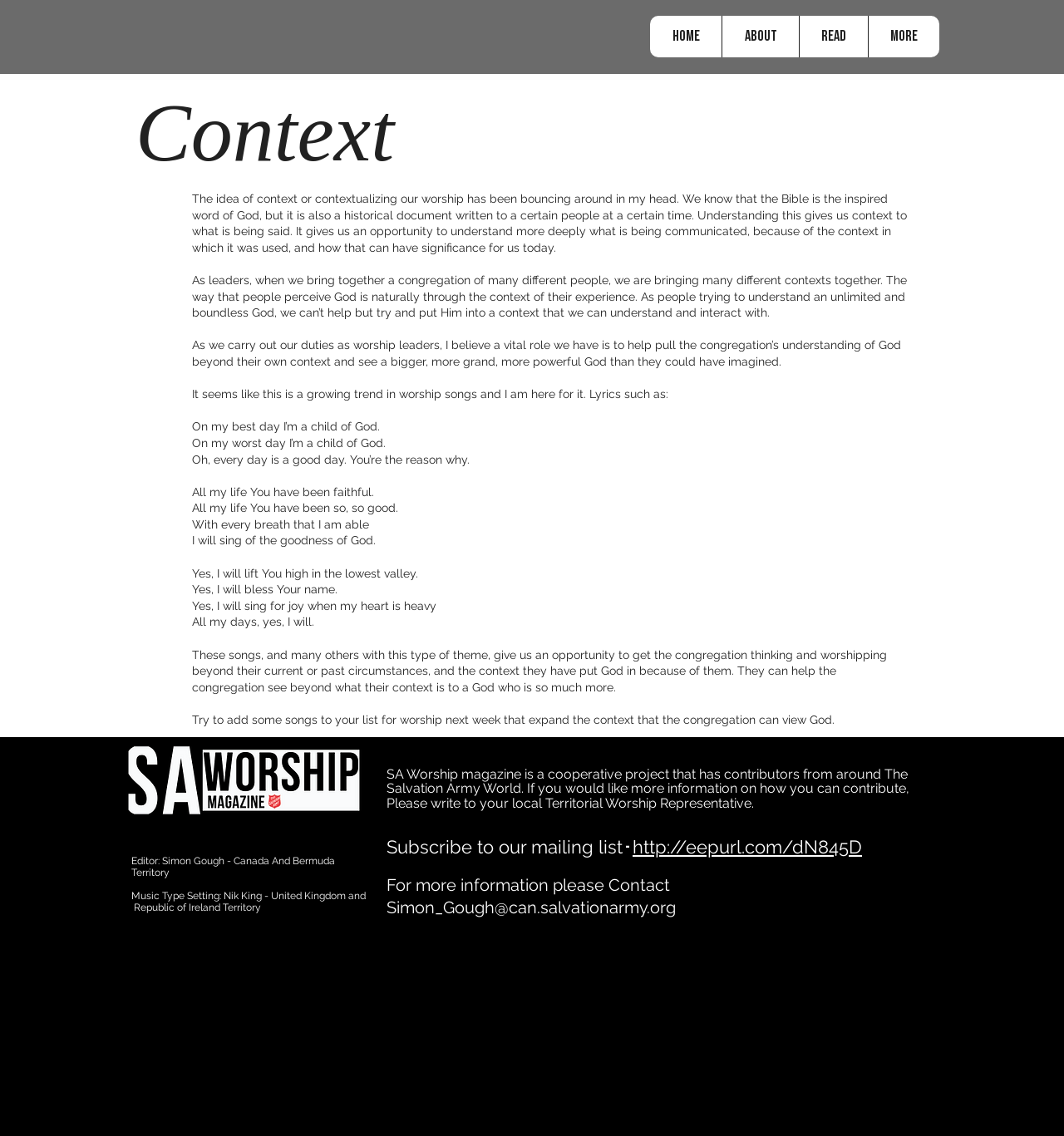Refer to the screenshot and answer the following question in detail:
What is the role of Simon Gough?

According to the webpage, Simon Gough is the editor of SA Worship magazine, and he is from the Canada And Bermuda Territory.